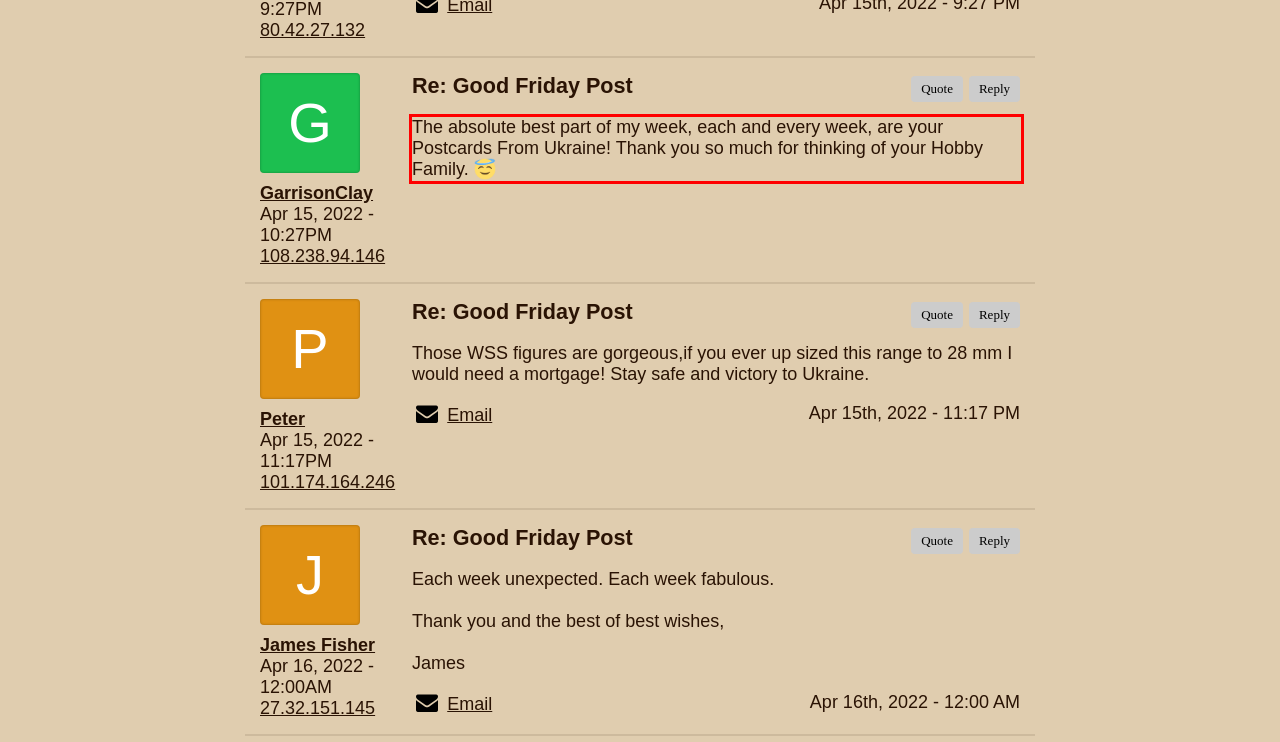You have a webpage screenshot with a red rectangle surrounding a UI element. Extract the text content from within this red bounding box.

The absolute best part of my week, each and every week, are your Postcards From Ukraine! Thank you so much for thinking of your Hobby Family.